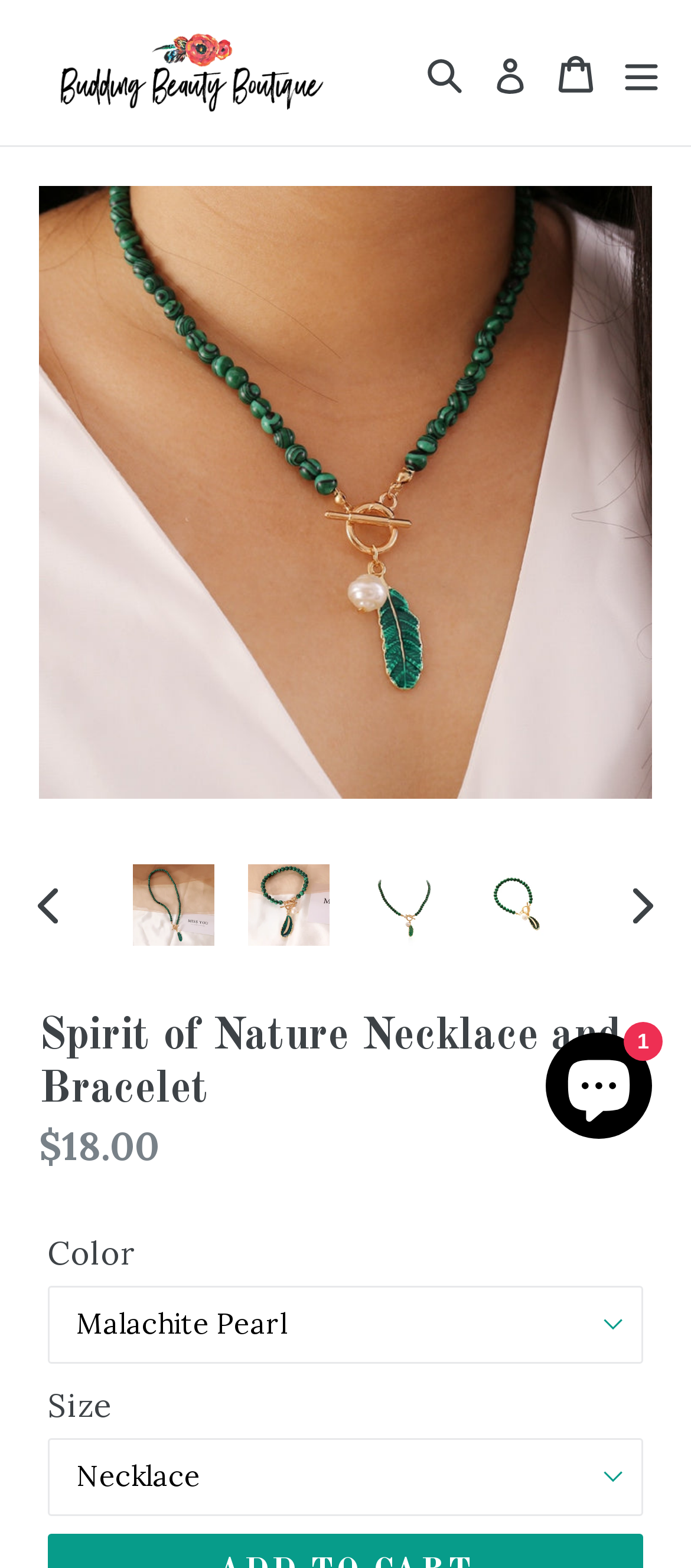Please determine the bounding box coordinates of the clickable area required to carry out the following instruction: "Click the 'Search' button". The coordinates must be four float numbers between 0 and 1, represented as [left, top, right, bottom].

[0.603, 0.008, 0.685, 0.085]